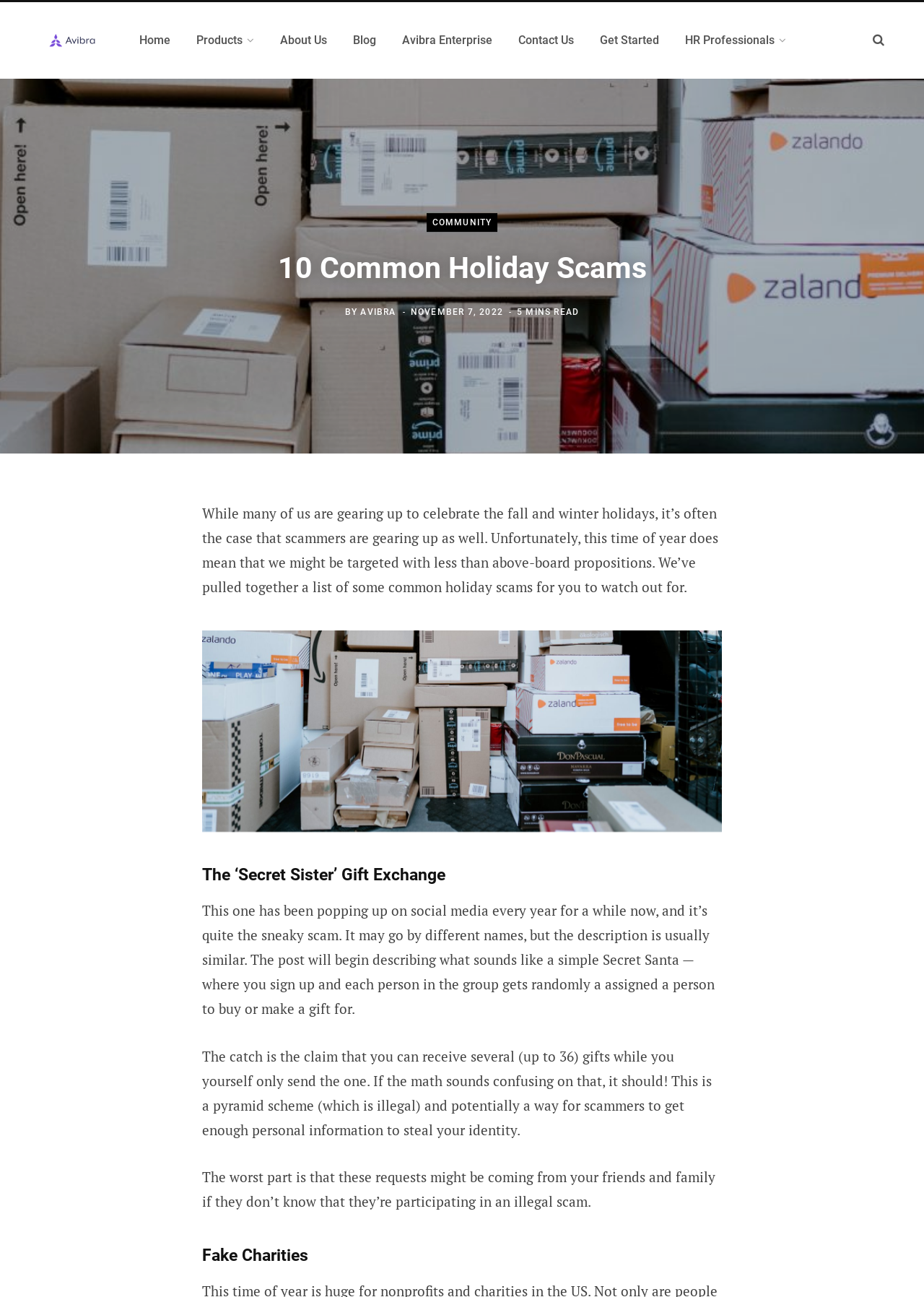What is the first holiday scam mentioned in the article?
Using the information from the image, answer the question thoroughly.

The first holiday scam mentioned in the article is 'The 'Secret Sister' Gift Exchange', which is described as a pyramid scheme that may be illegal and potentially a way for scammers to steal personal information.